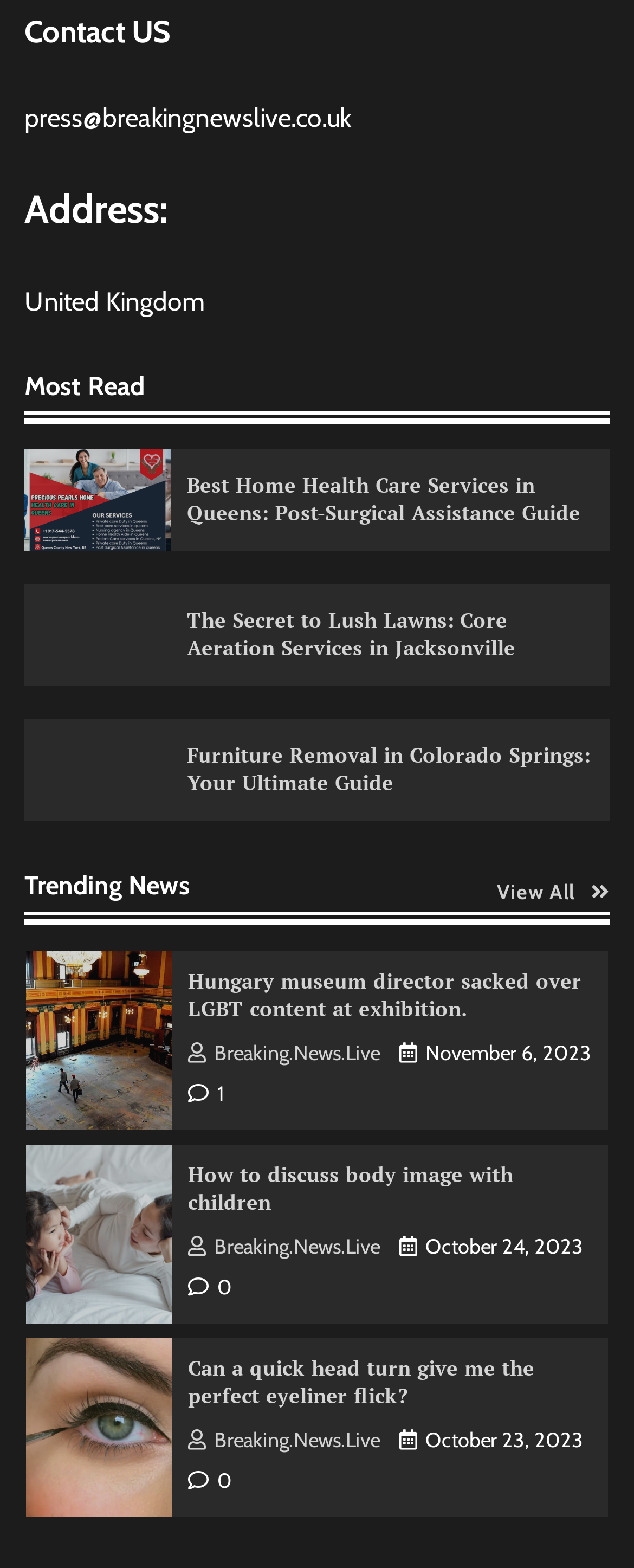Determine the bounding box coordinates of the clickable region to execute the instruction: "Read about Core Aeration Services in Jacksonville". The coordinates should be four float numbers between 0 and 1, denoted as [left, top, right, bottom].

[0.038, 0.373, 0.269, 0.438]